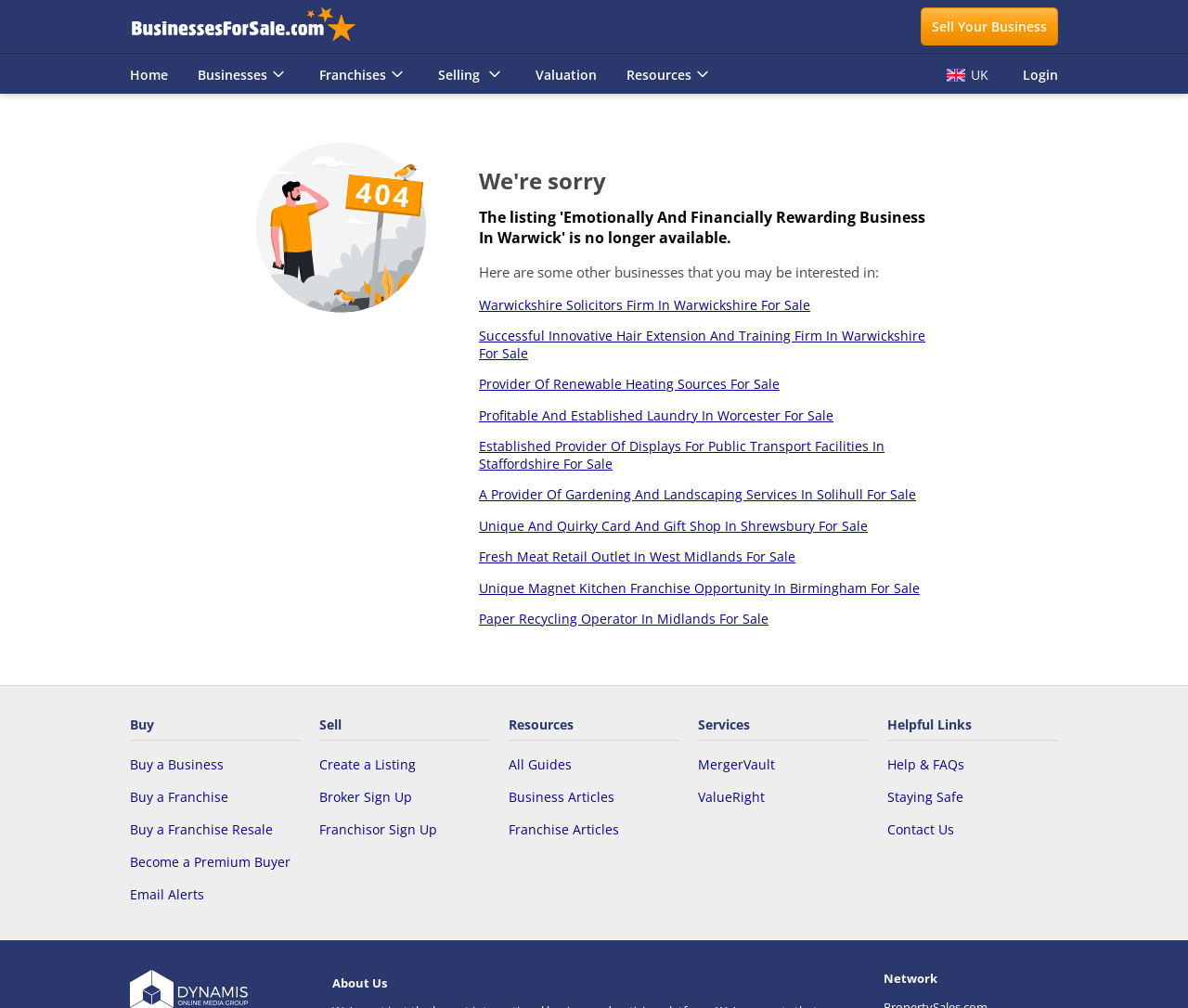Please locate the bounding box coordinates for the element that should be clicked to achieve the following instruction: "Login to your account". Ensure the coordinates are given as four float numbers between 0 and 1, i.e., [left, top, right, bottom].

[0.861, 0.058, 0.891, 0.09]